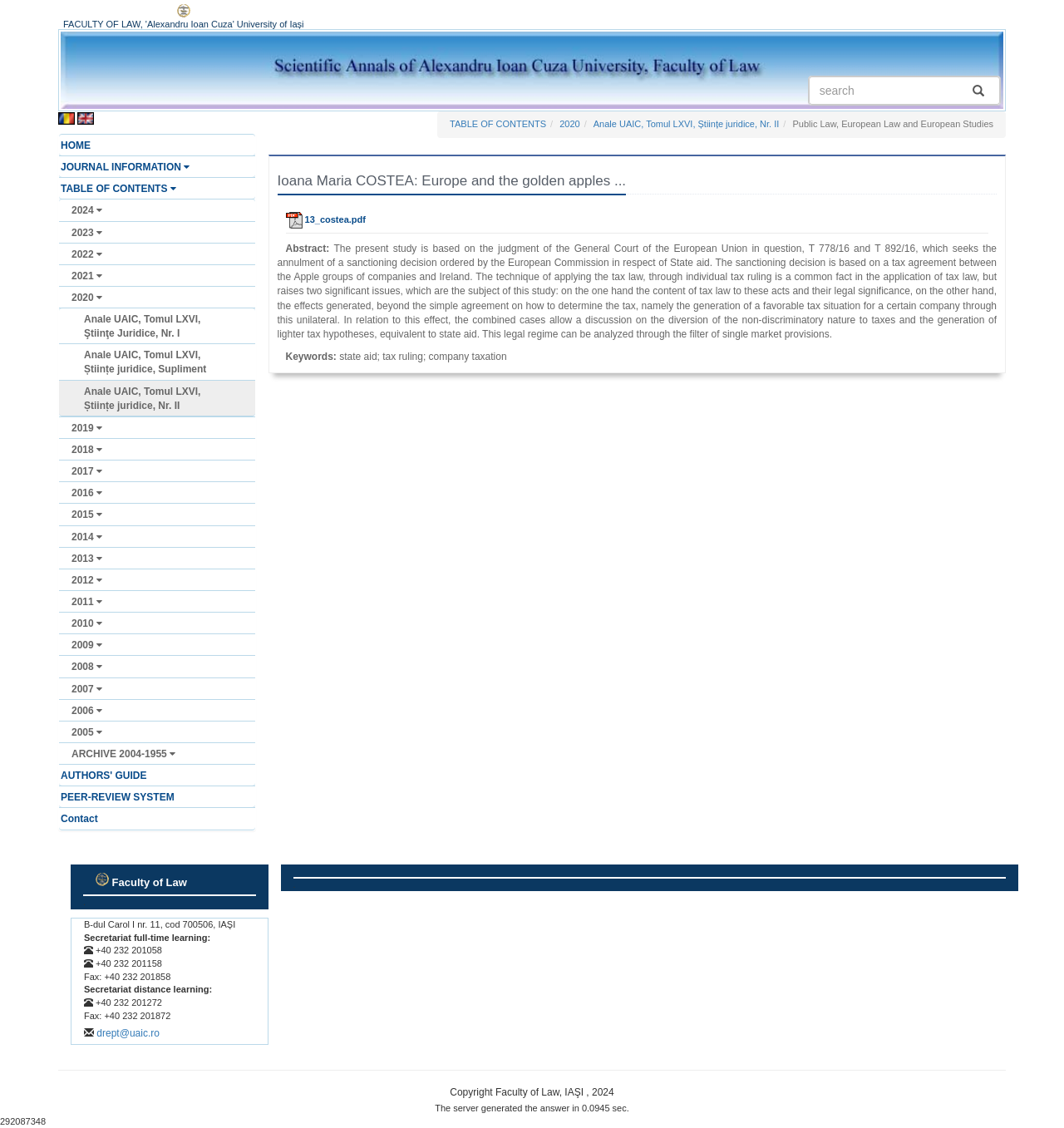Can you give a comprehensive explanation to the question given the content of the image?
What is the year of copyright of the faculty?

The answer can be found at the bottom of the webpage, where the copyright information is displayed, stating 'Copyright Faculty of Law, IAŞI, 2024'.